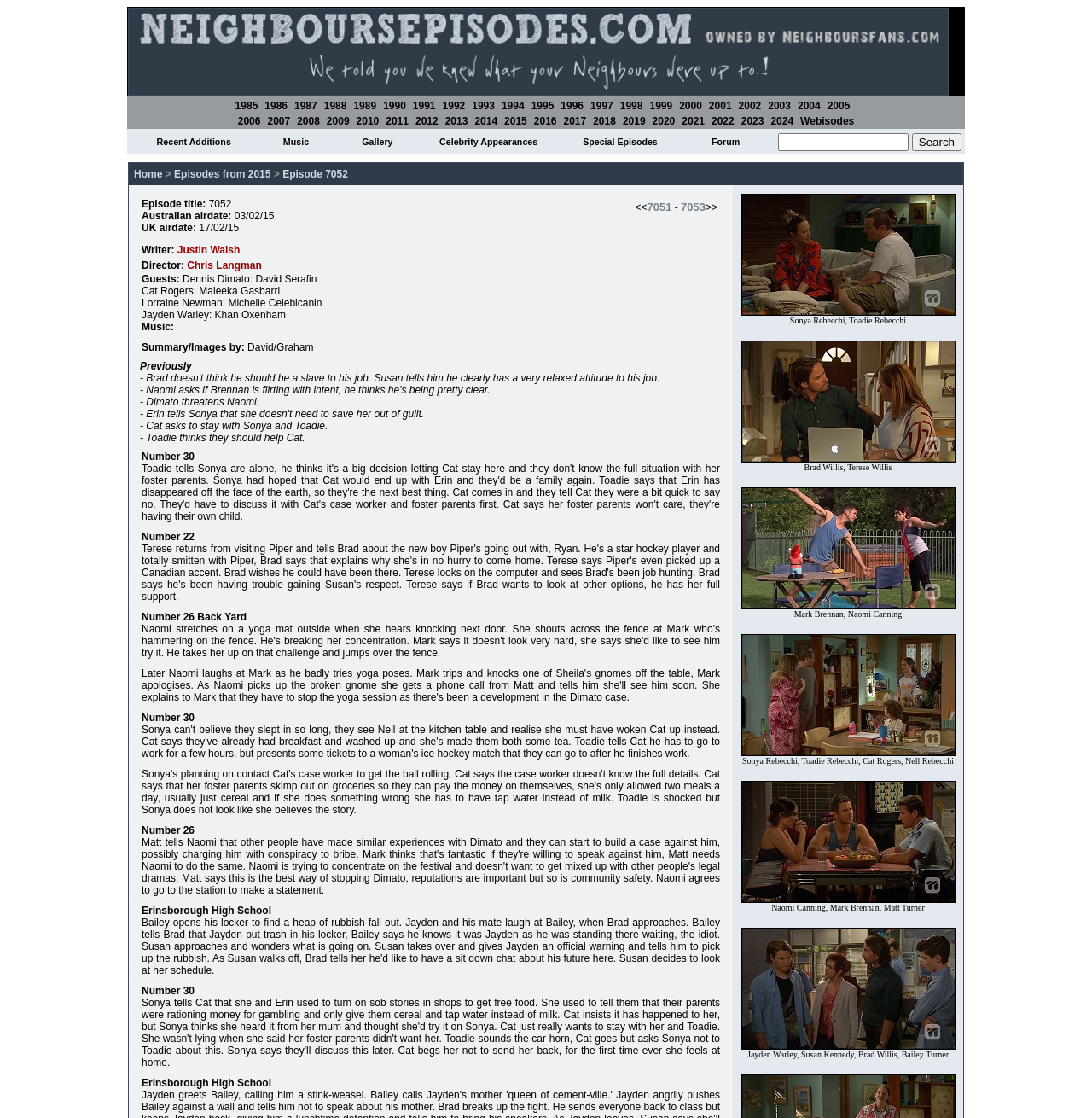How many main sections are there on the webpage?
Refer to the image and provide a concise answer in one word or phrase.

2